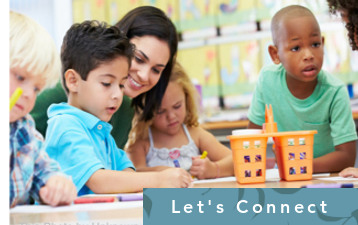What is the purpose of the call-to-action button?
From the image, provide a succinct answer in one word or a short phrase.

to invite viewers to connect